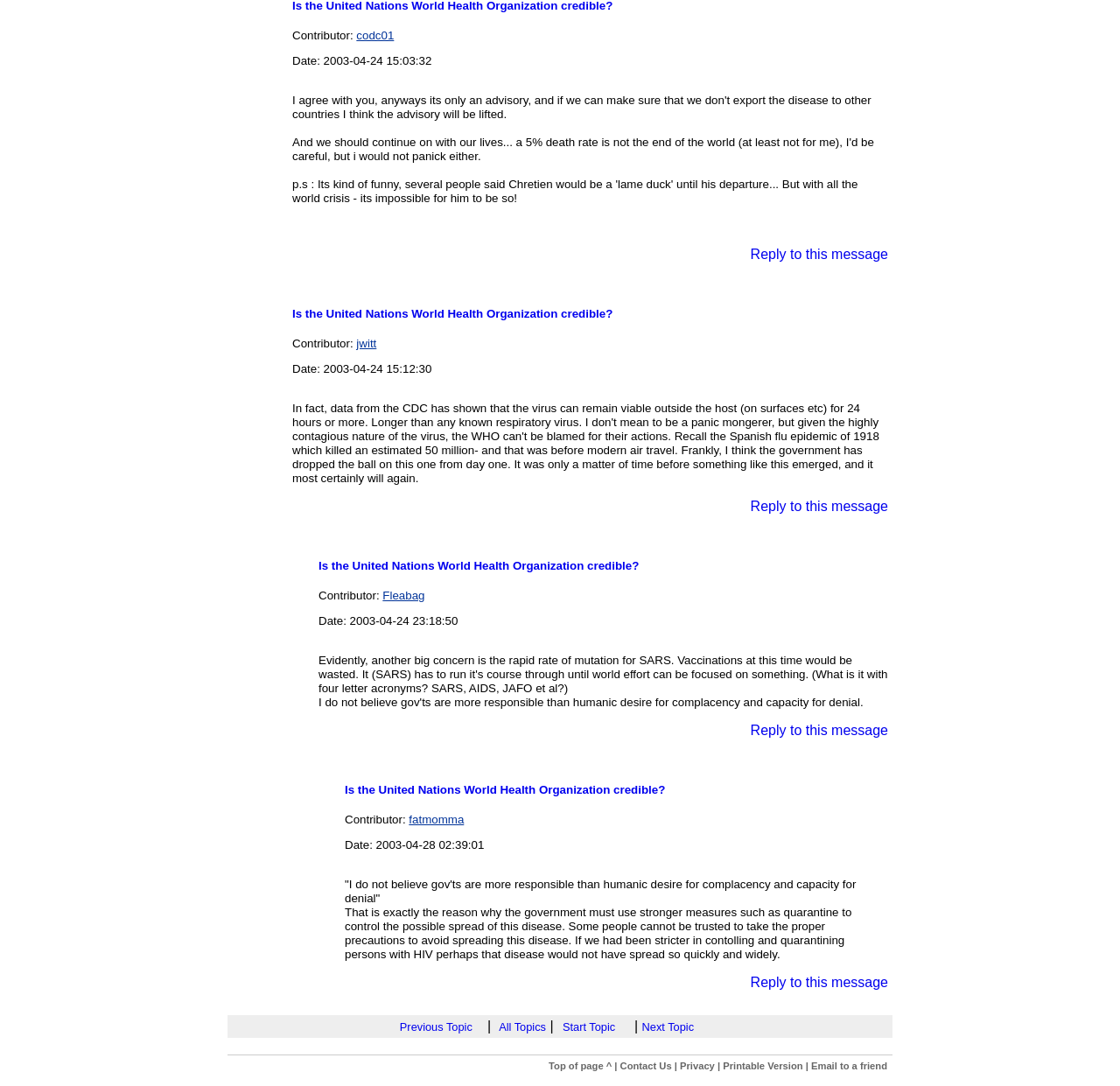What is the topic of the discussion?
Please respond to the question with a detailed and informative answer.

The topic of the discussion can be determined by looking at the headings and content of the webpage. The headings 'Is the United Nations World Health Organization credible?' and the corresponding text content suggest that the topic of discussion is about the credibility of the United Nations World Health Organization.